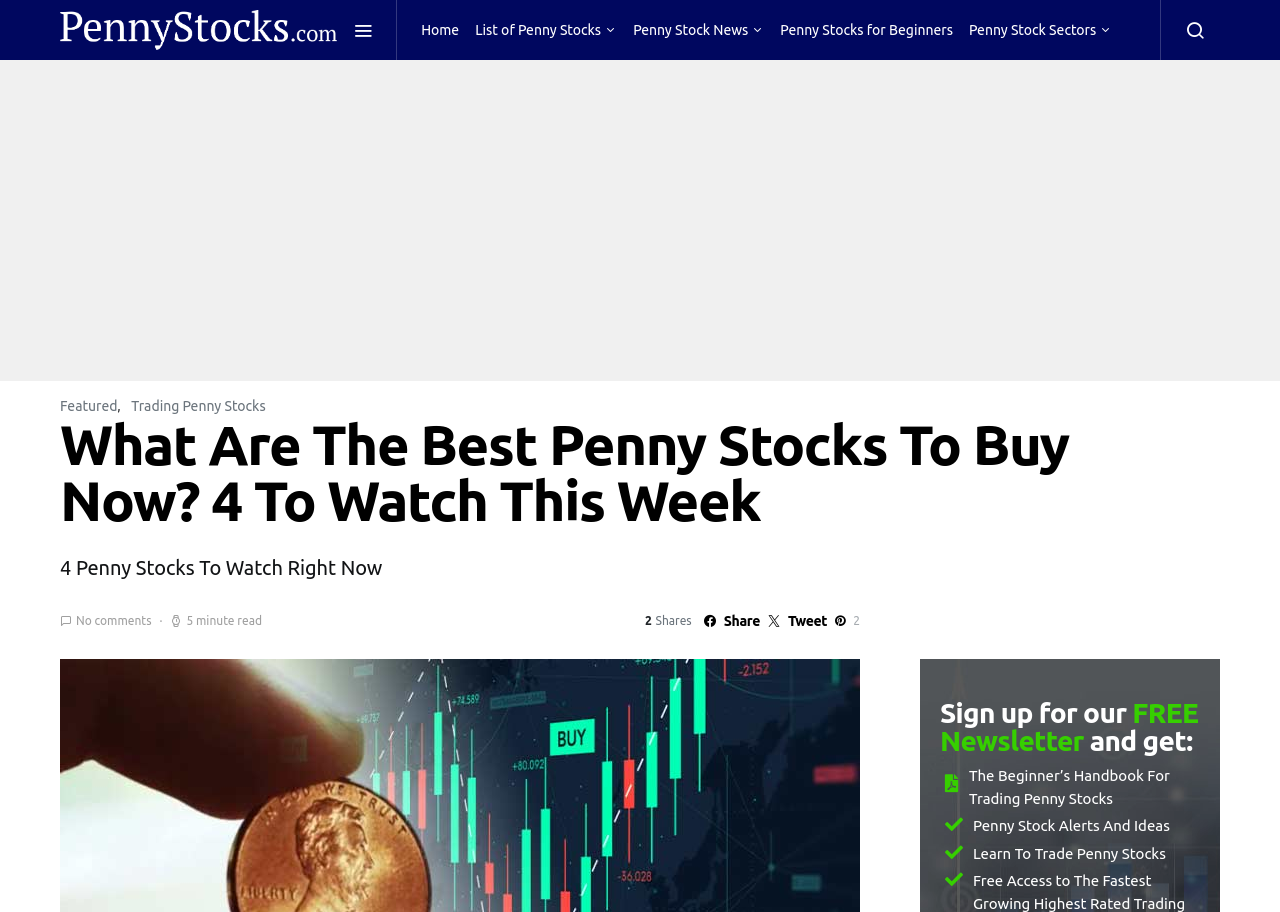Please identify and generate the text content of the webpage's main heading.

What Are The Best Penny Stocks To Buy Now? 4 To Watch This Week